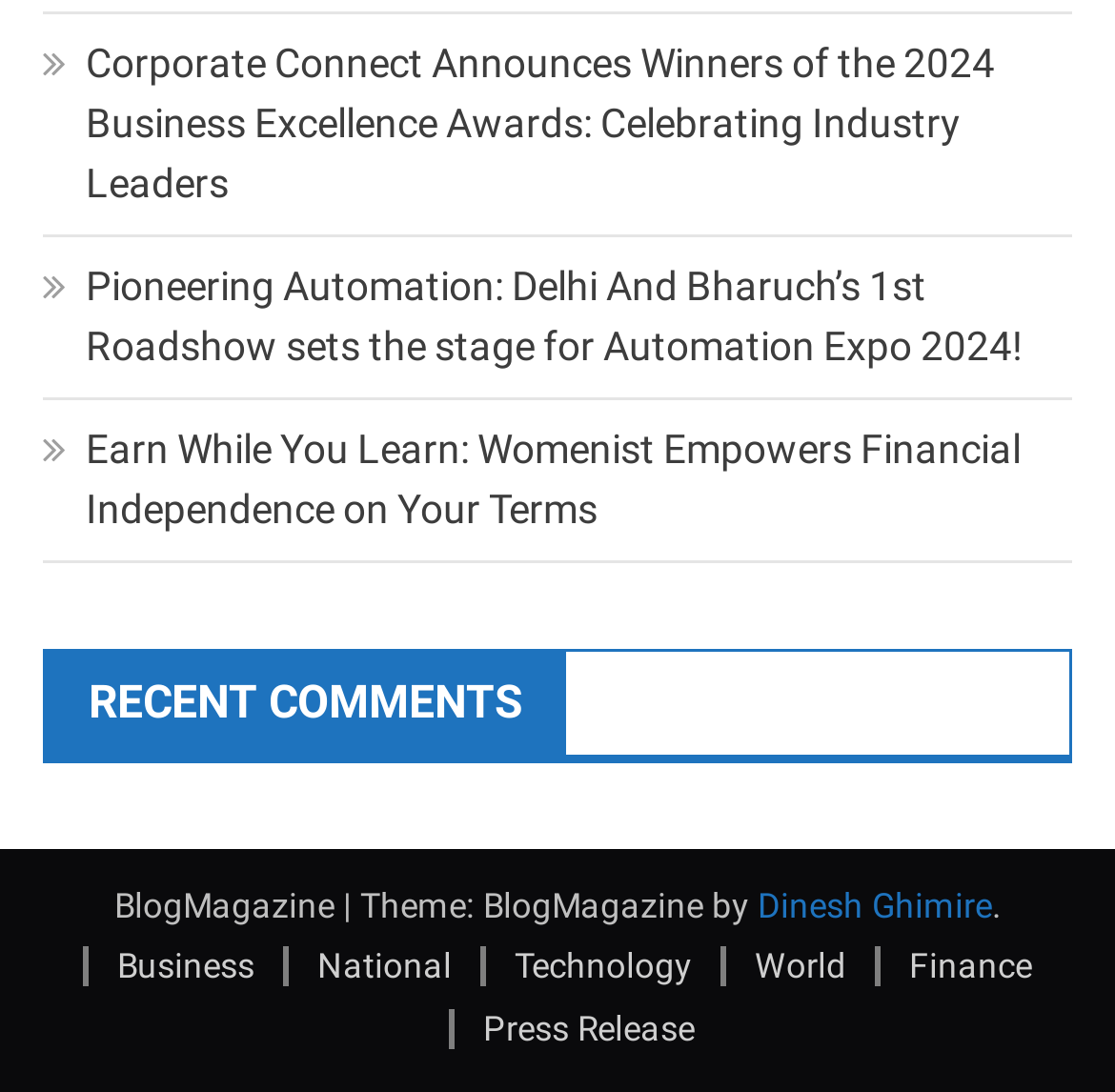Please locate the clickable area by providing the bounding box coordinates to follow this instruction: "Read about Corporate Connect Announces Winners of the 2024 Business Excellence Awards".

[0.077, 0.036, 0.892, 0.188]